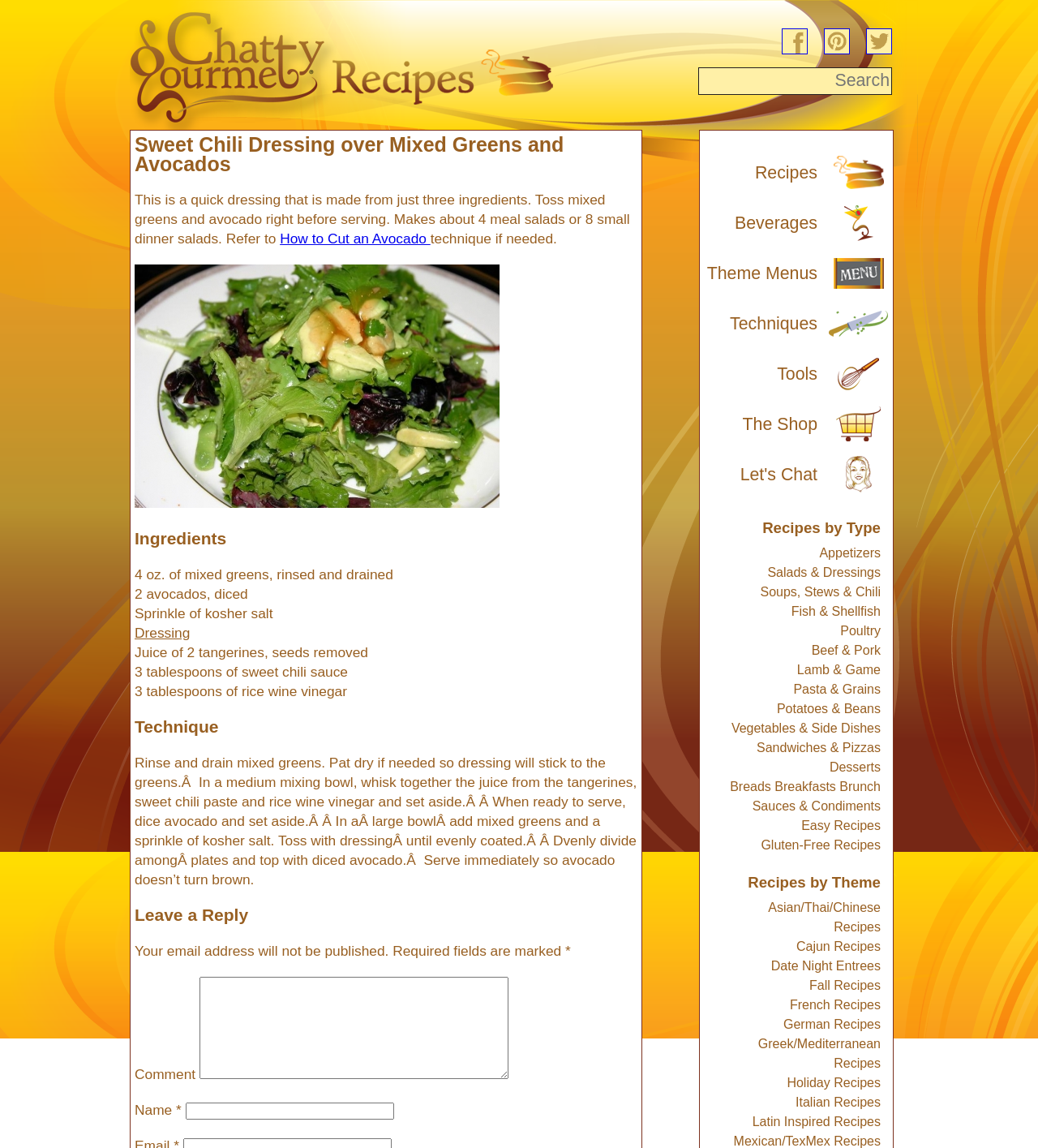How many types of recipes are categorized under 'Recipes by Type'?
Please provide a comprehensive answer based on the contents of the image.

The 'Recipes by Type' section lists 14 categories of recipes, including 'Appetizers', 'Salads & Dressings', 'Soups, Stews & Chili', and others.